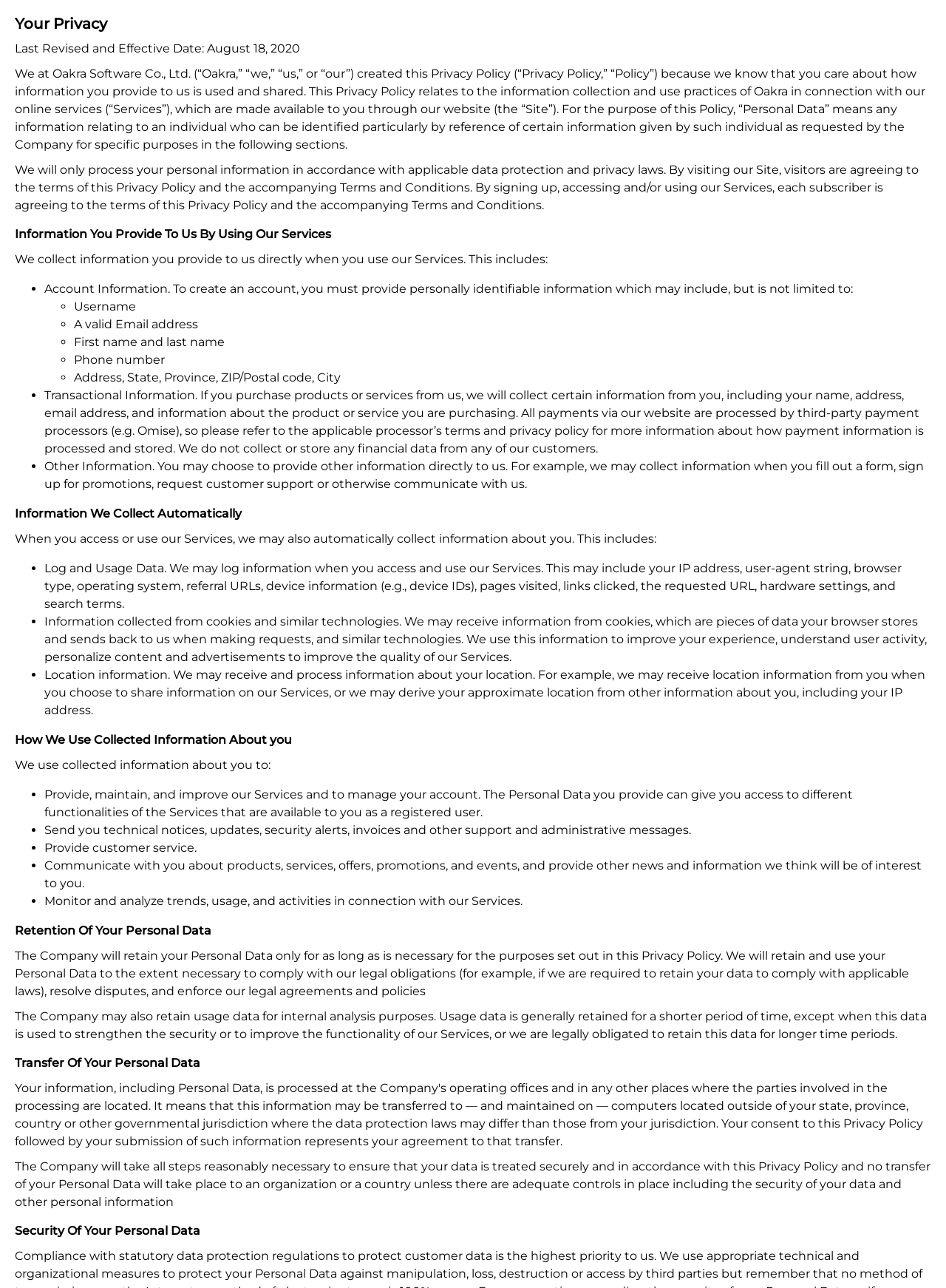Provide an in-depth caption for the contents of the webpage.

The webpage is titled "Oakra - Privacy Policy" and is focused on explaining how Oakra Software Co., Ltd. collects, uses, and protects personal data. 

At the top of the page, there is a heading "Your Privacy" followed by a brief description of the purpose of the privacy policy. Below this, there is a section explaining how Oakra collects and uses personal data, including information provided directly by users, such as account information, transactional information, and other data. This section is divided into subheadings, including "Information You Provide To Us By Using Our Services" and "Information We Collect Automatically", which detail the types of data collected and how it is used.

The page also explains how Oakra uses collected information, including providing and improving services, sending technical notices, and communicating with users about products and services. Additionally, there are sections on the retention of personal data, transfer of personal data, and security of personal data, which outline Oakra's policies and procedures for handling user data.

Throughout the page, there are several headings and subheadings that organize the content and make it easier to read. The text is dense and informative, with a focus on explaining Oakra's privacy policies and practices in detail.